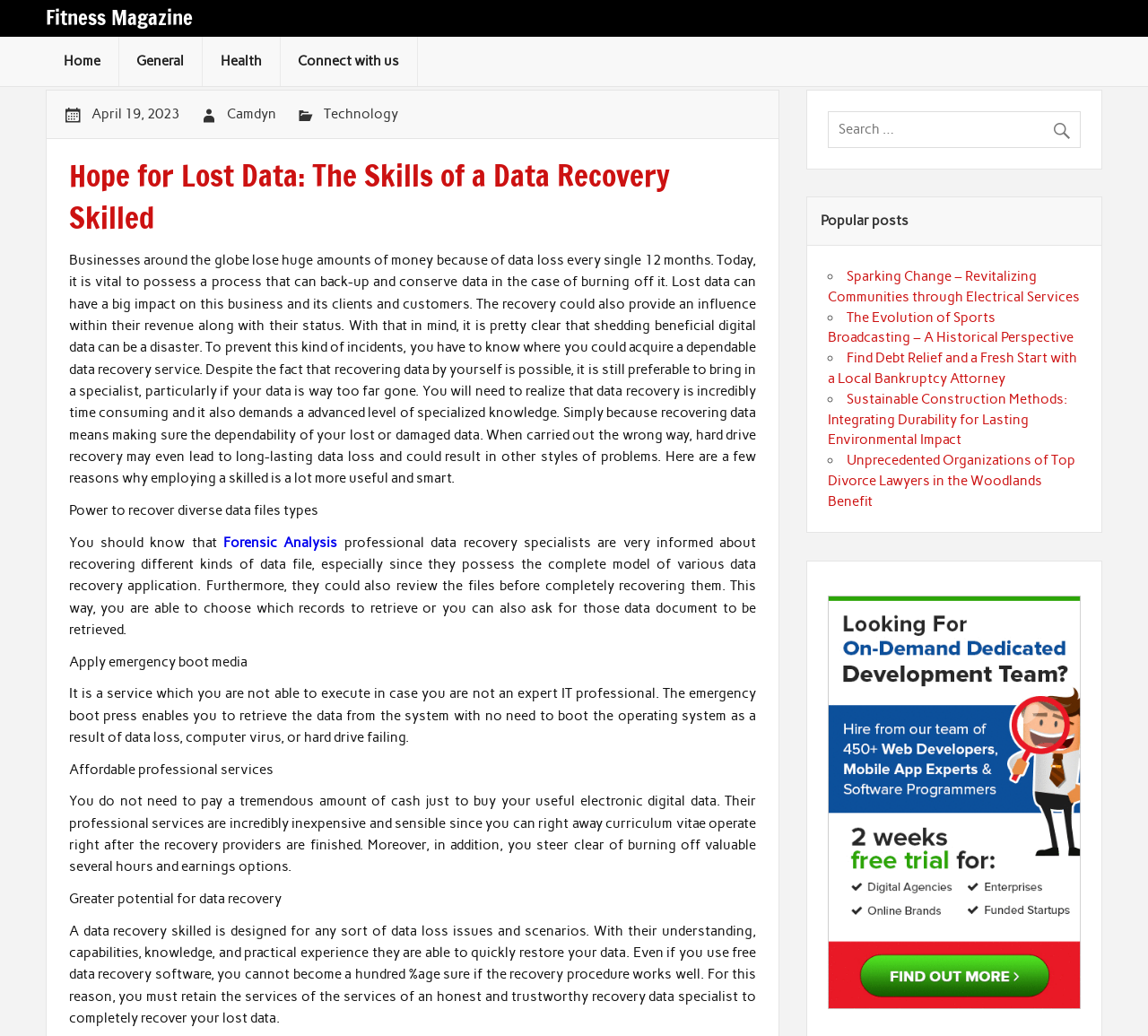Write a detailed summary of the webpage.

This webpage is about data recovery services, specifically highlighting the importance of hiring a skilled data recovery specialist. At the top, there is a navigation menu with links to "Home", "General", "Health", and "Connect with us". Below the navigation menu, there is a heading that reads "Hope for Lost Data: The Skills of a Data Recovery Skilled". 

The main content of the webpage is a lengthy article that discusses the consequences of data loss, the importance of having a reliable data recovery service, and the benefits of hiring a professional data recovery specialist. The article is divided into several sections, each highlighting a specific reason why hiring a skilled data recovery specialist is more useful and smart. 

On the right side of the webpage, there is a search box and a button with a magnifying glass icon. Below the search box, there is a section titled "Popular posts" that lists several article links, including "Sparking Change – Revitalizing Communities through Electrical Services", "The Evolution of Sports Broadcasting – A Historical Perspective", and others.